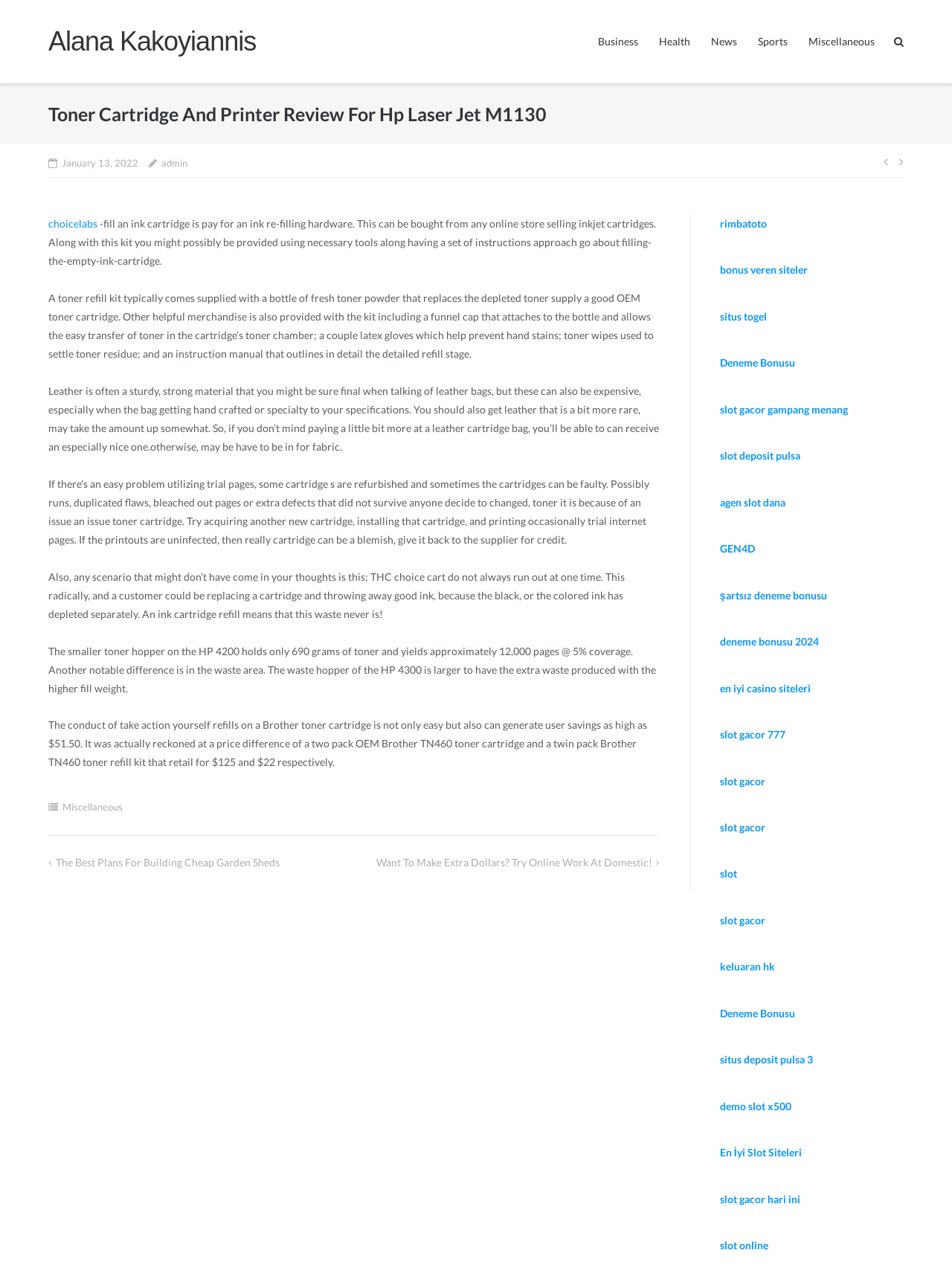Using the element description provided, determine the bounding box coordinates in the format (top-left x, top-left y, bottom-right x, bottom-right y). Ensure that all values are floating point numbers between 0 and 1. Element description: All About Crops

None